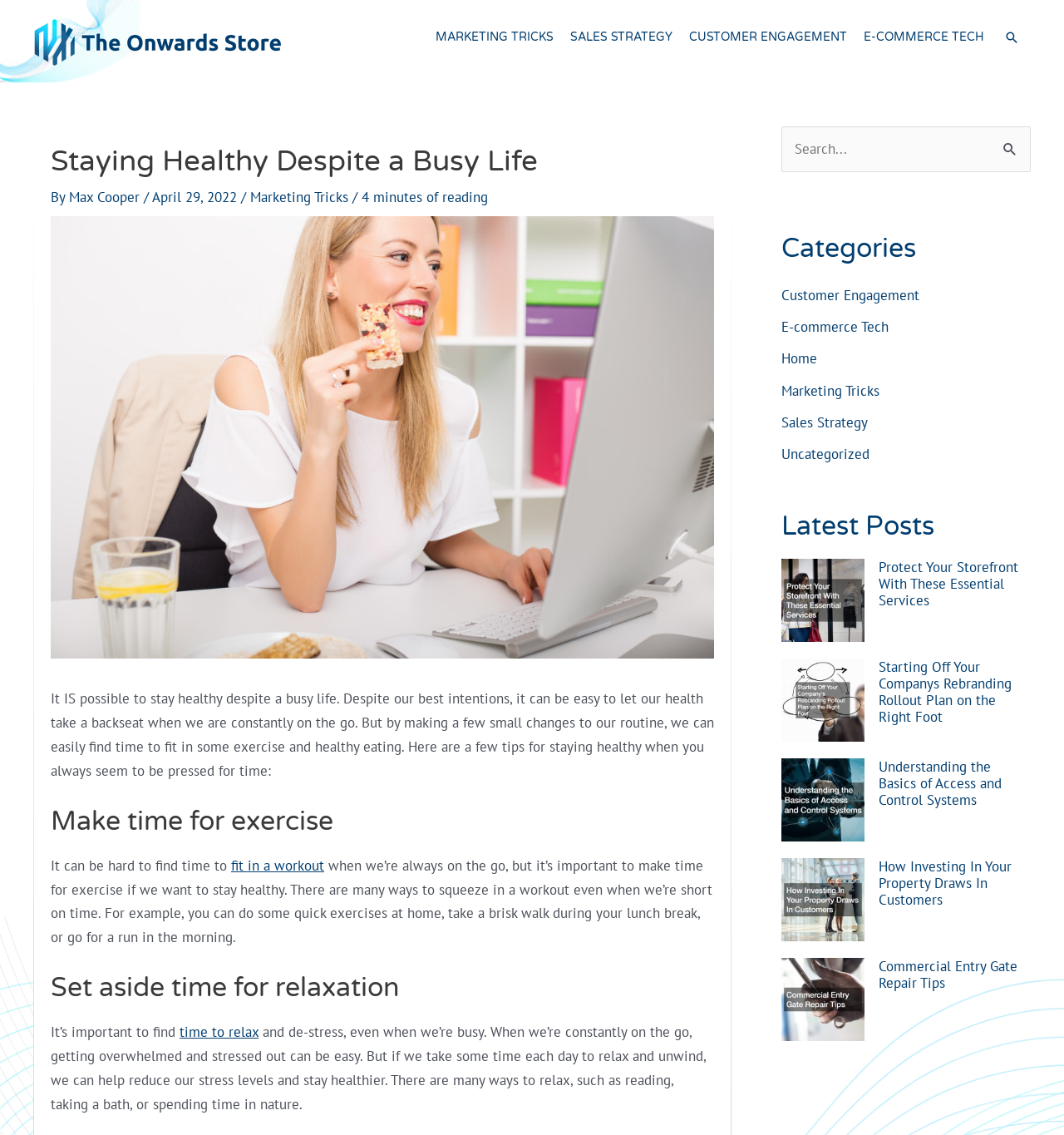Please determine the main heading text of this webpage.

Staying Healthy Despite a Busy Life